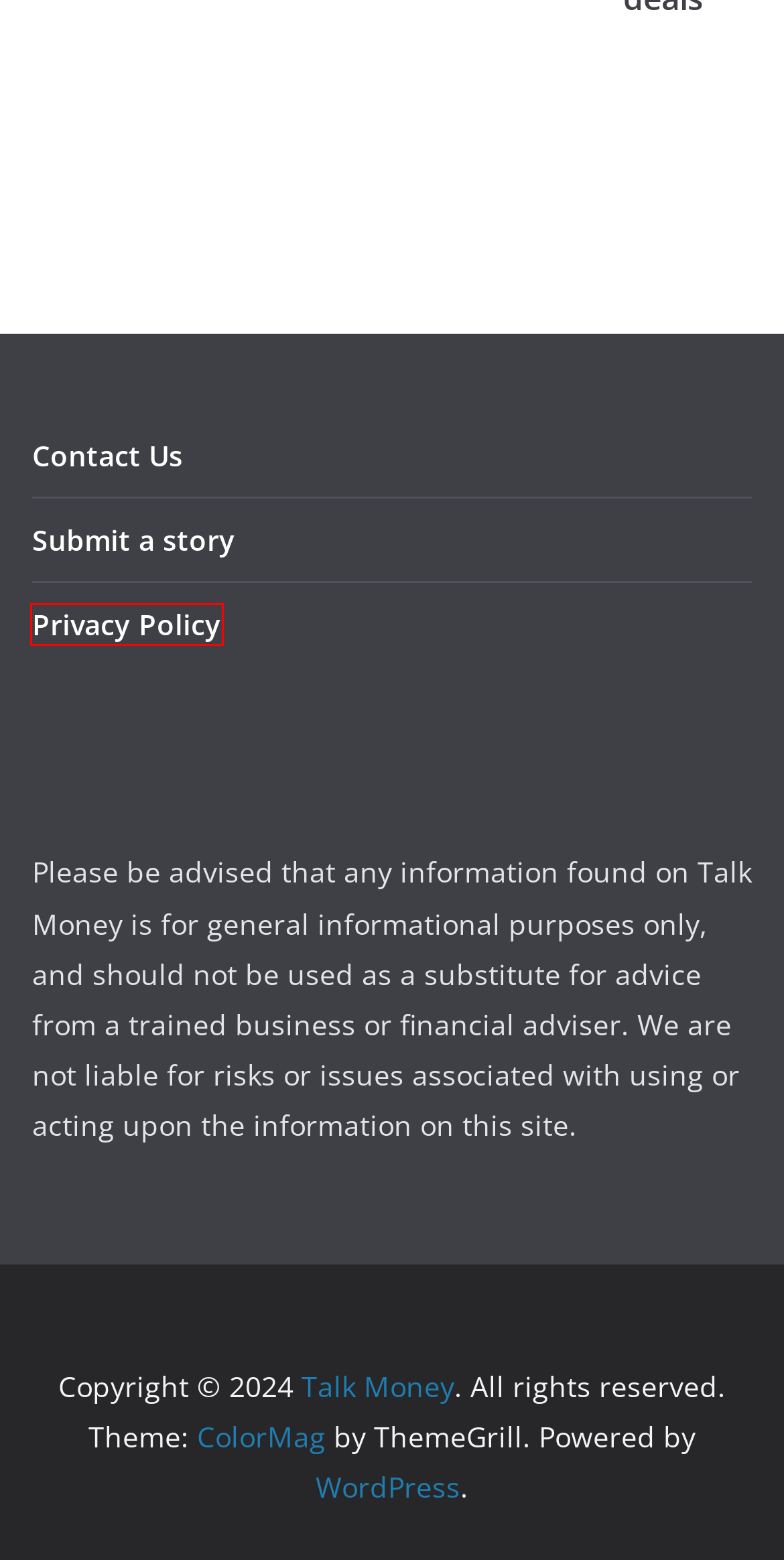Review the webpage screenshot provided, noting the red bounding box around a UI element. Choose the description that best matches the new webpage after clicking the element within the bounding box. The following are the options:
A. Are Electrical Services Worth the Investment? - Talk Money
B. Submit a story - Talk Money
C. The Eco Generation Gap - Talk Money
D. Privacy Policy - Talk Money
E. Blog Tool, Publishing Platform, and CMS – WordPress.org
F. Contact Us - Talk Money
G. Financial News and Advice for Everyday Life - Talk Money
H. The Smart Choice: Rubbish Removal Services VS Skip Hire in Central London - Talk Money

D